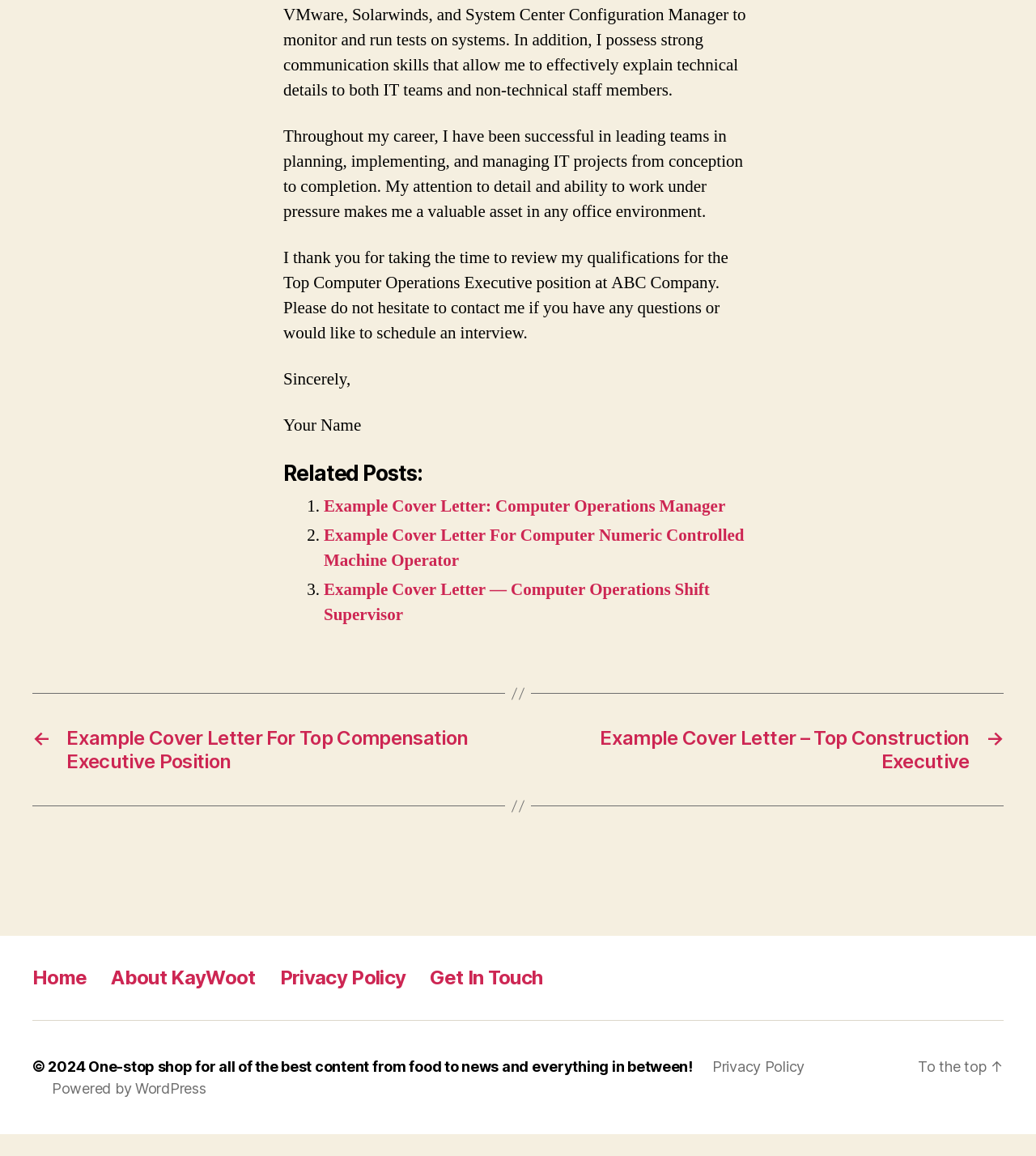Can you specify the bounding box coordinates of the area that needs to be clicked to fulfill the following instruction: "View 'Example Cover Letter For Top Compensation Executive Position'"?

[0.031, 0.647, 0.484, 0.688]